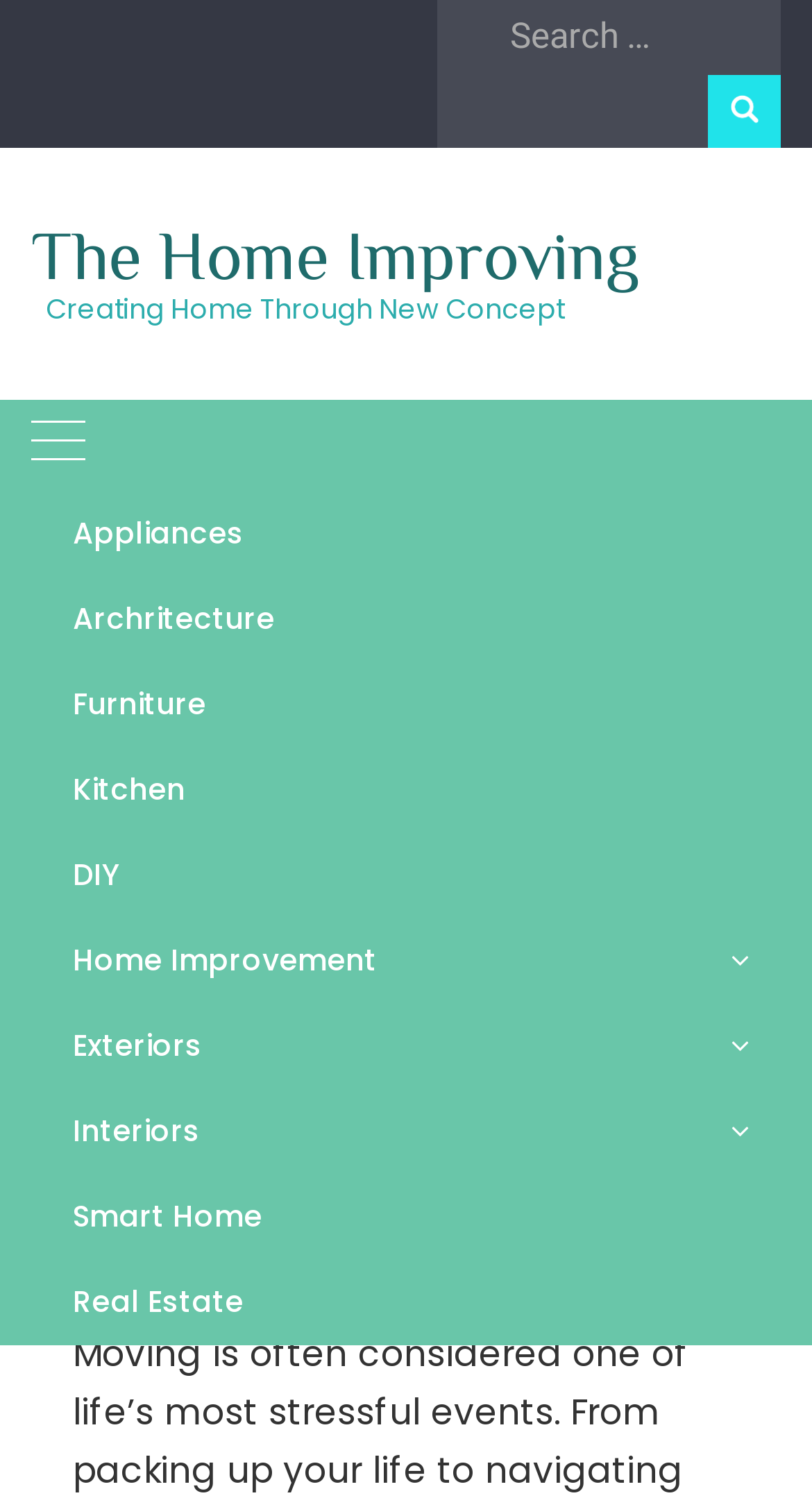Identify the bounding box coordinates of the section that should be clicked to achieve the task described: "Click on Appliances".

[0.051, 0.328, 0.962, 0.385]